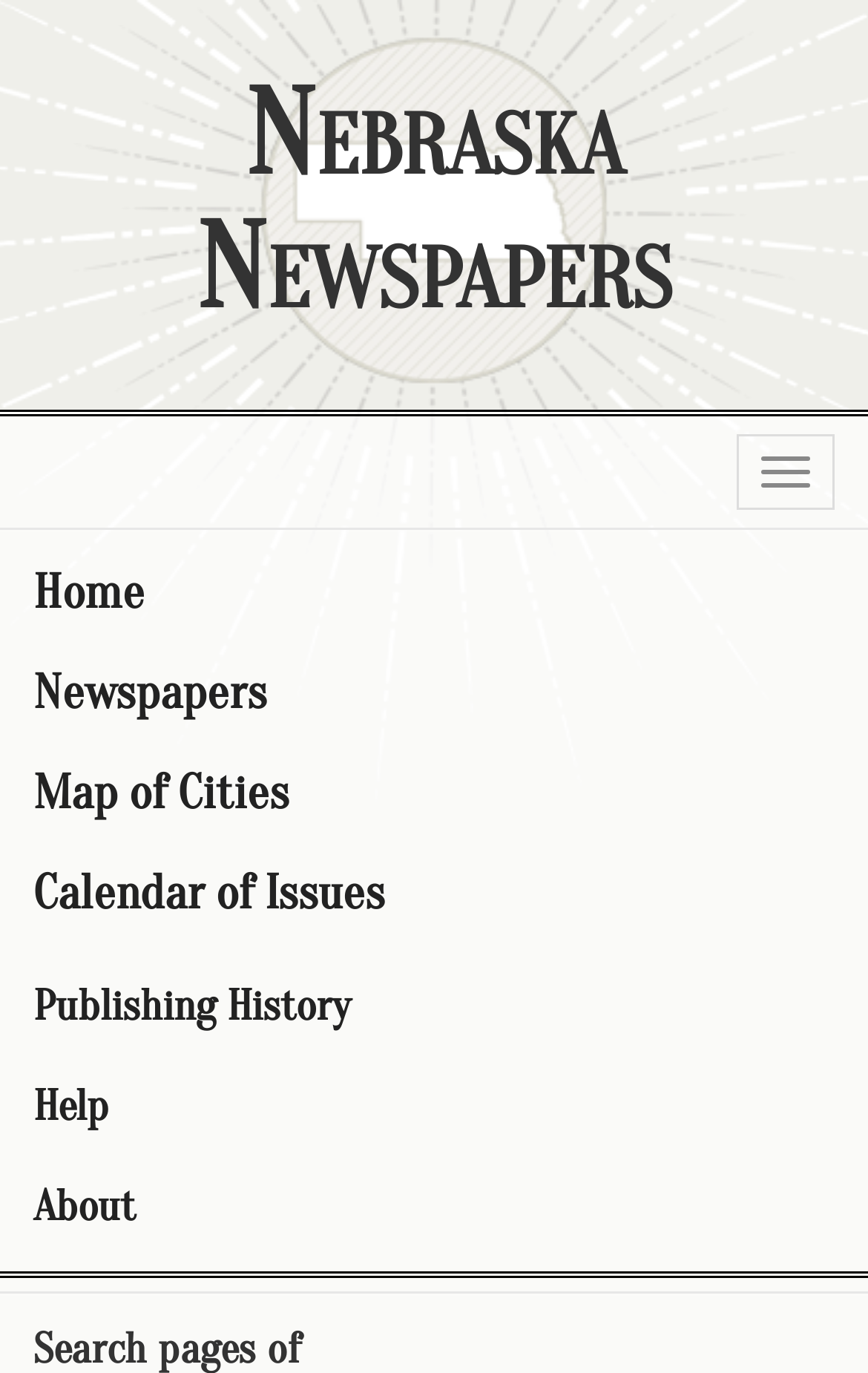How many links are in the navigation menu?
Provide an in-depth and detailed explanation in response to the question.

I counted the number of links in the navigation menu, which are 'Home', 'Newspapers', 'Map of Cities', 'Calendar of Issues', 'Publishing History', 'Help', and 'About'.